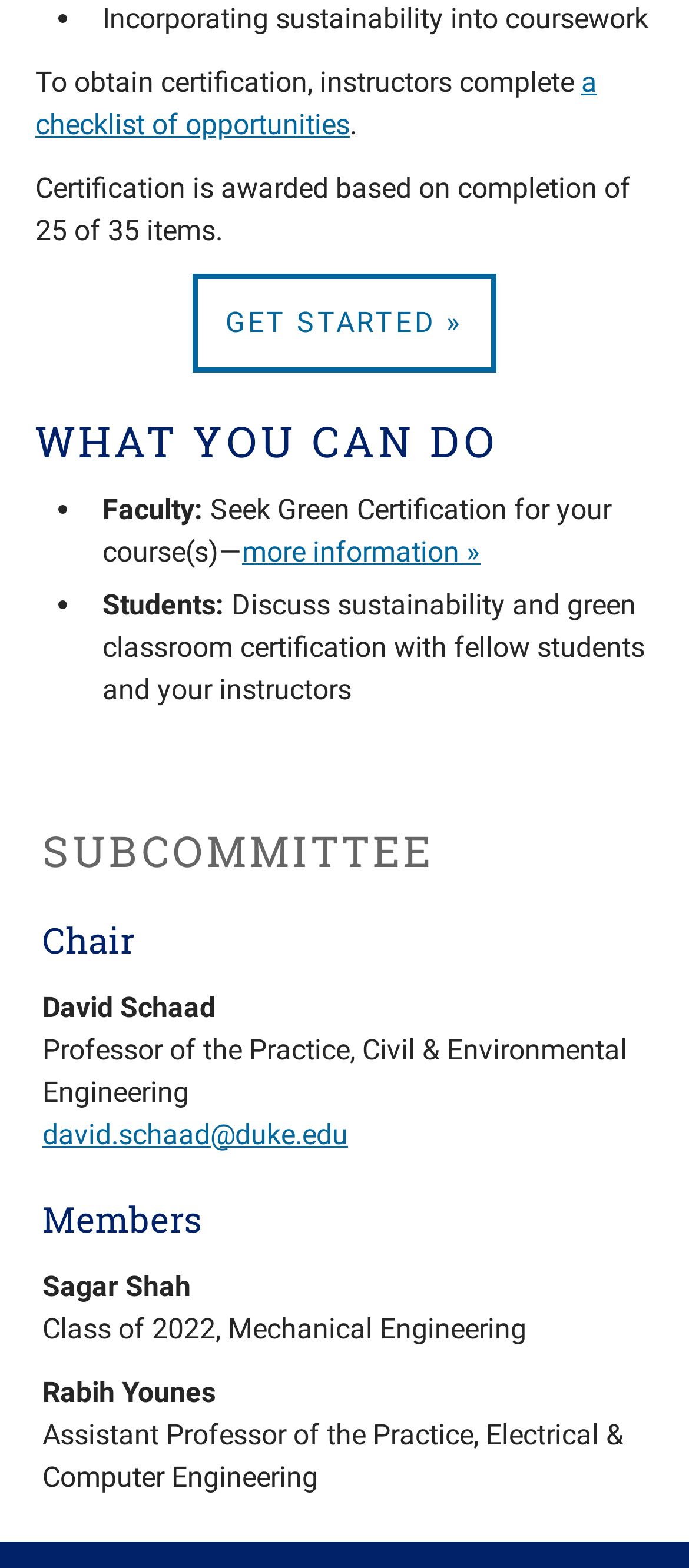What is the purpose of the Green Certification?
Using the visual information, answer the question in a single word or phrase.

For sustainability